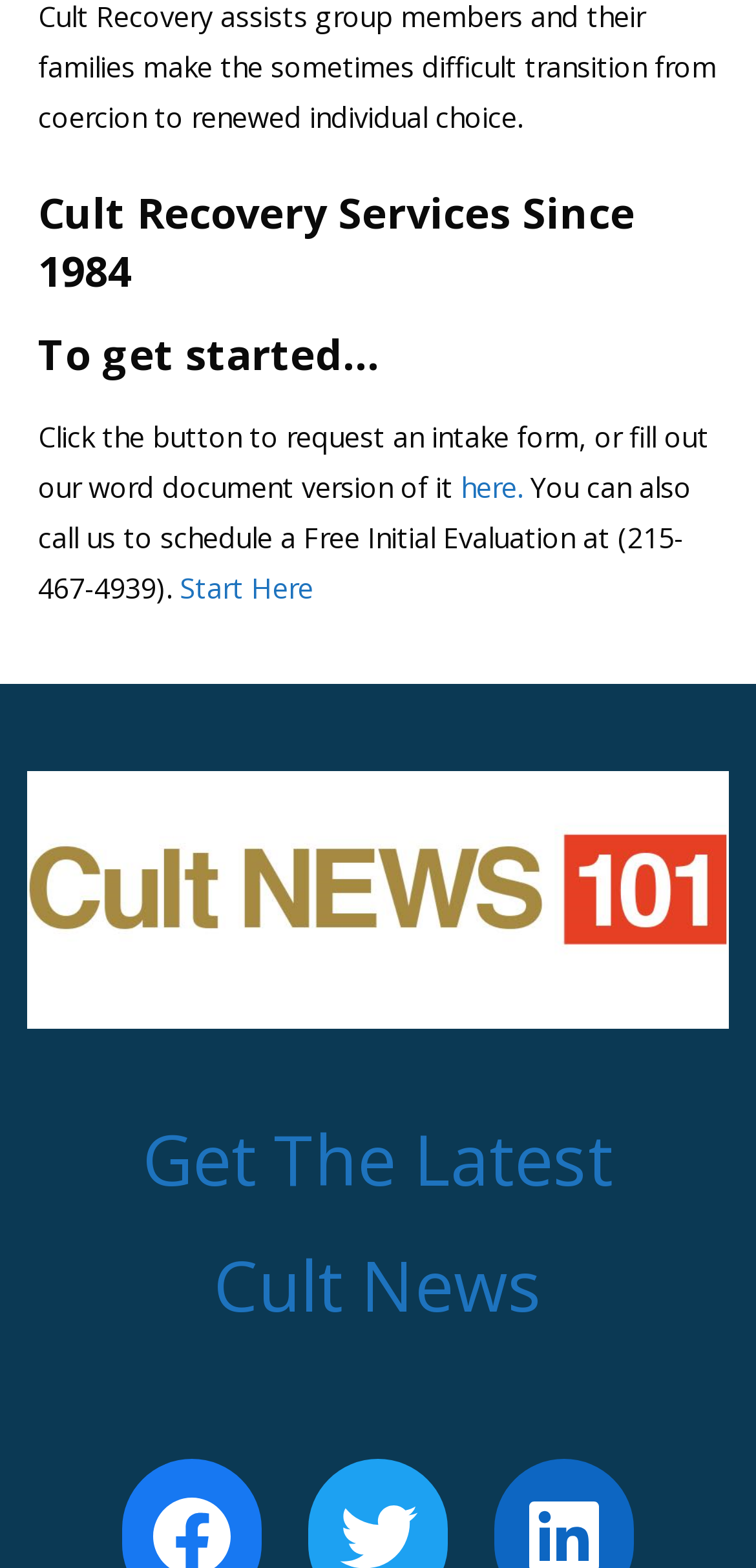What is the year mentioned on the webpage?
From the screenshot, provide a brief answer in one word or phrase.

1984